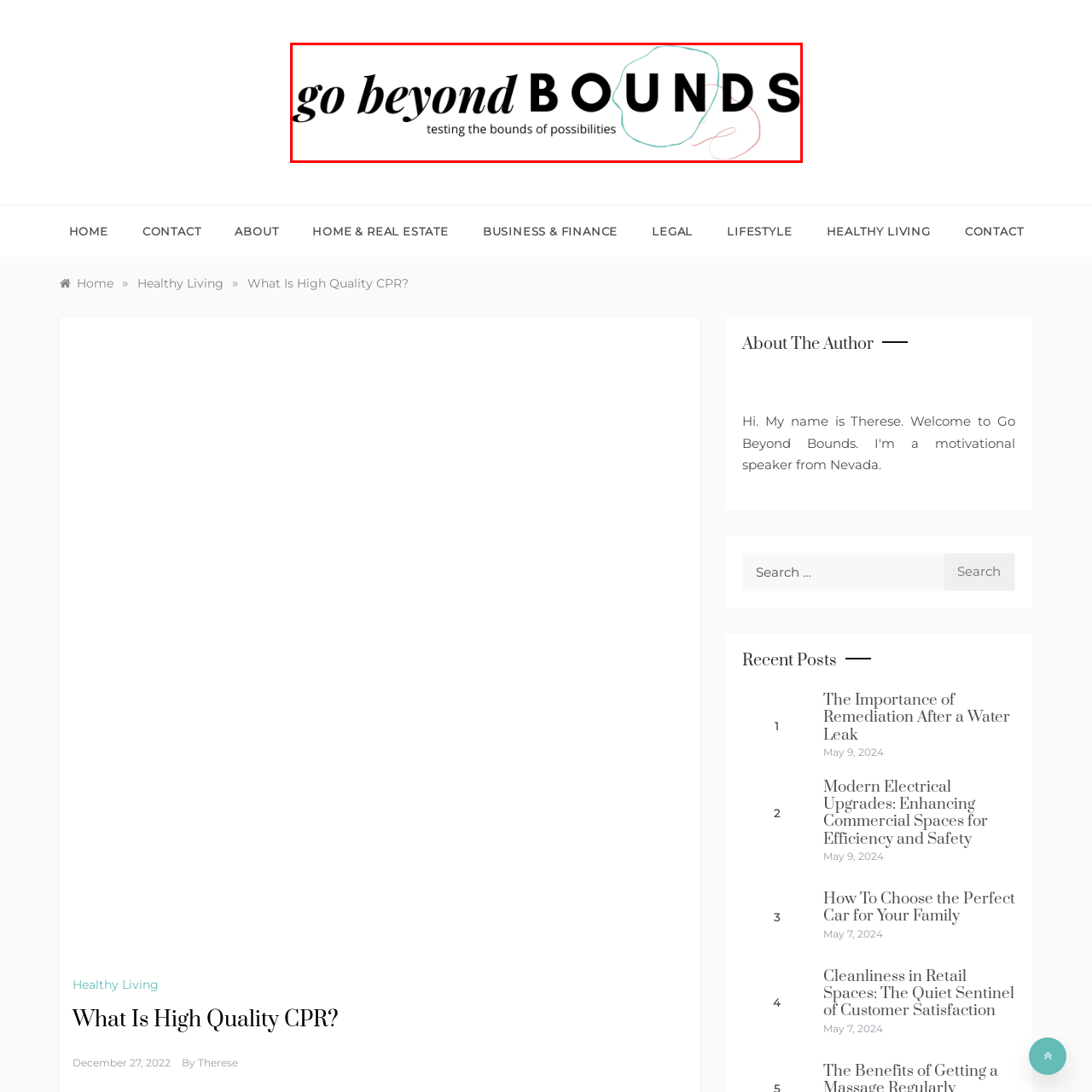Check the highlighted part in pink, Is the tagline in a larger font than the title? 
Use a single word or phrase for your answer.

No